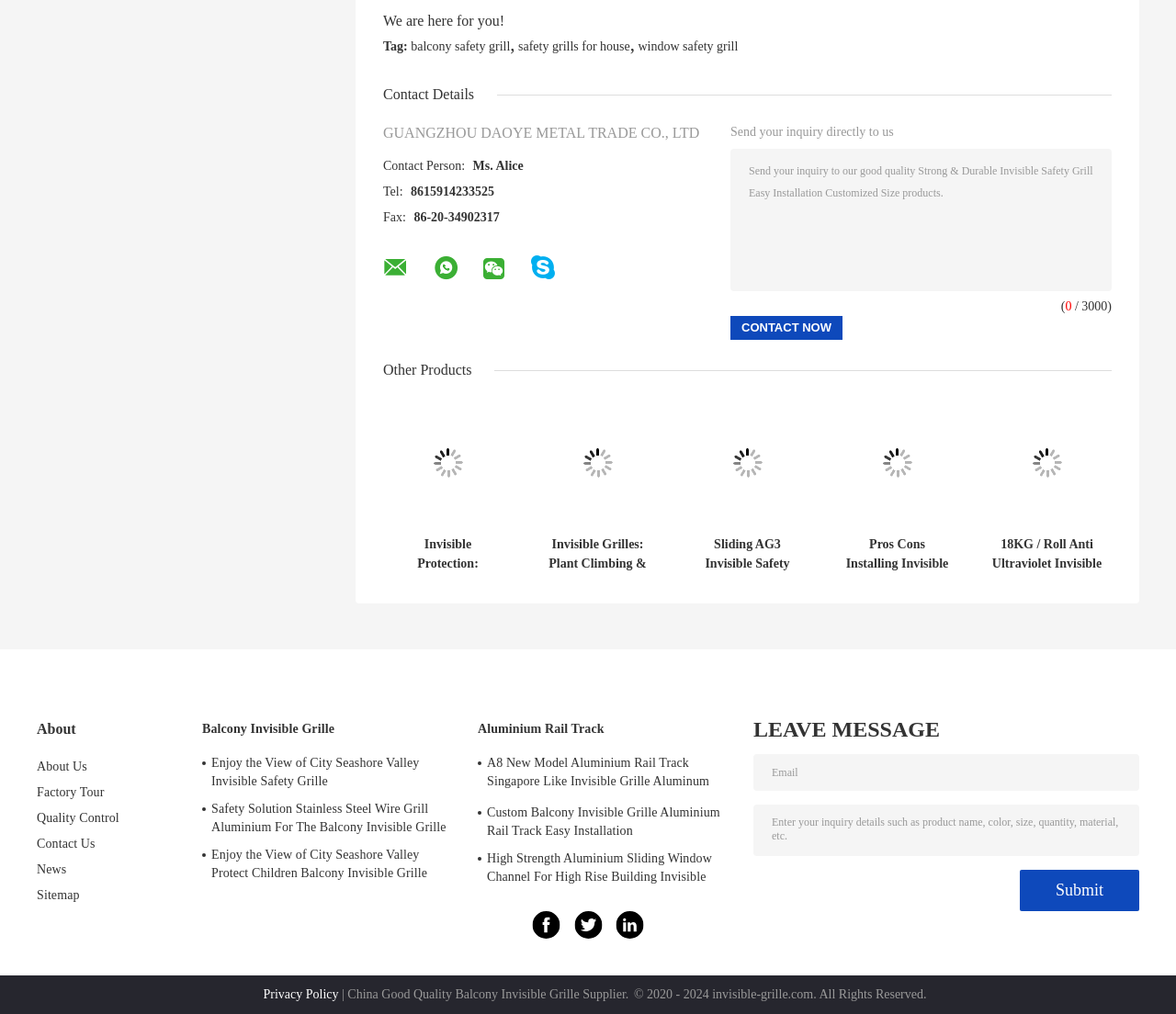Find the bounding box coordinates of the clickable element required to execute the following instruction: "Check the 'Other Products' section". Provide the coordinates as four float numbers between 0 and 1, i.e., [left, top, right, bottom].

[0.326, 0.357, 0.401, 0.373]